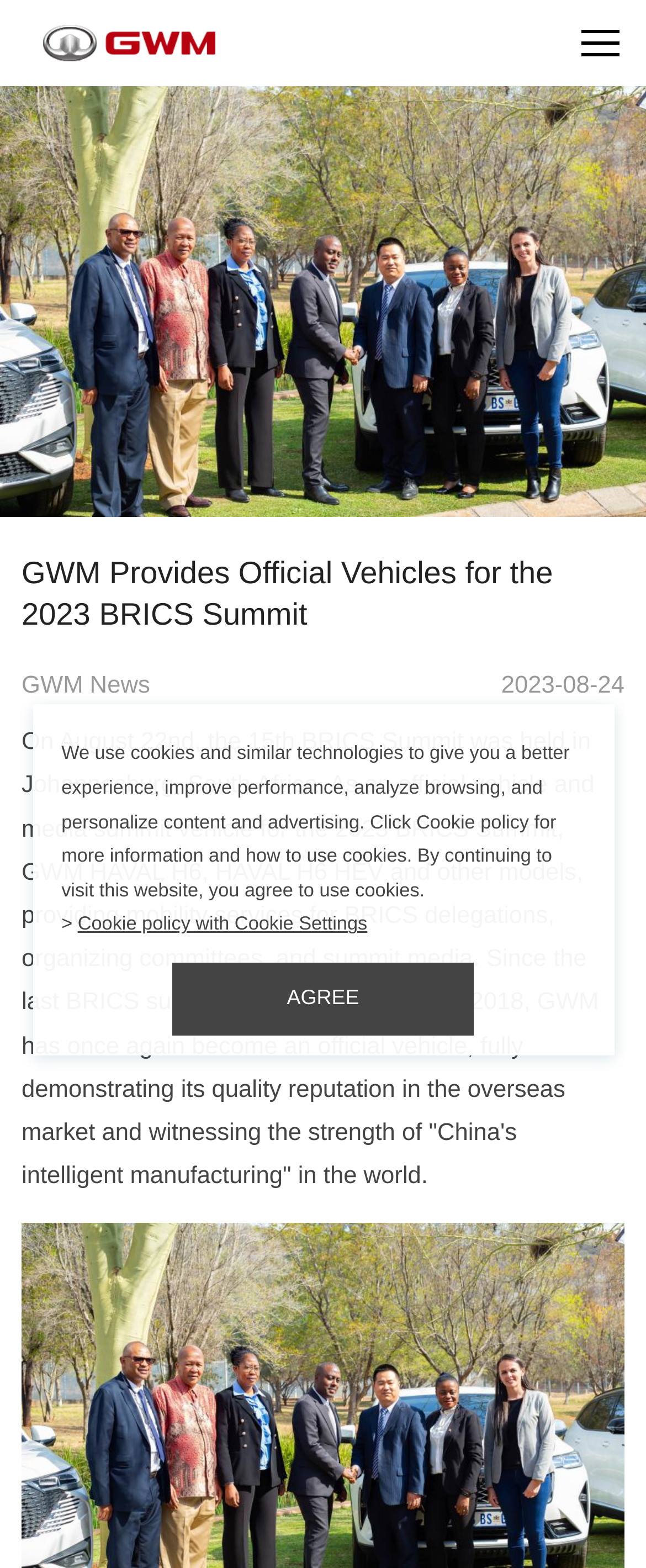How many models of vehicles are mentioned in the webpage?
Give a thorough and detailed response to the question.

The webpage mentions two models of vehicles provided by GWM for the 2023 BRICS Summit: HAVAL H6 and HAVAL H6 HEV.